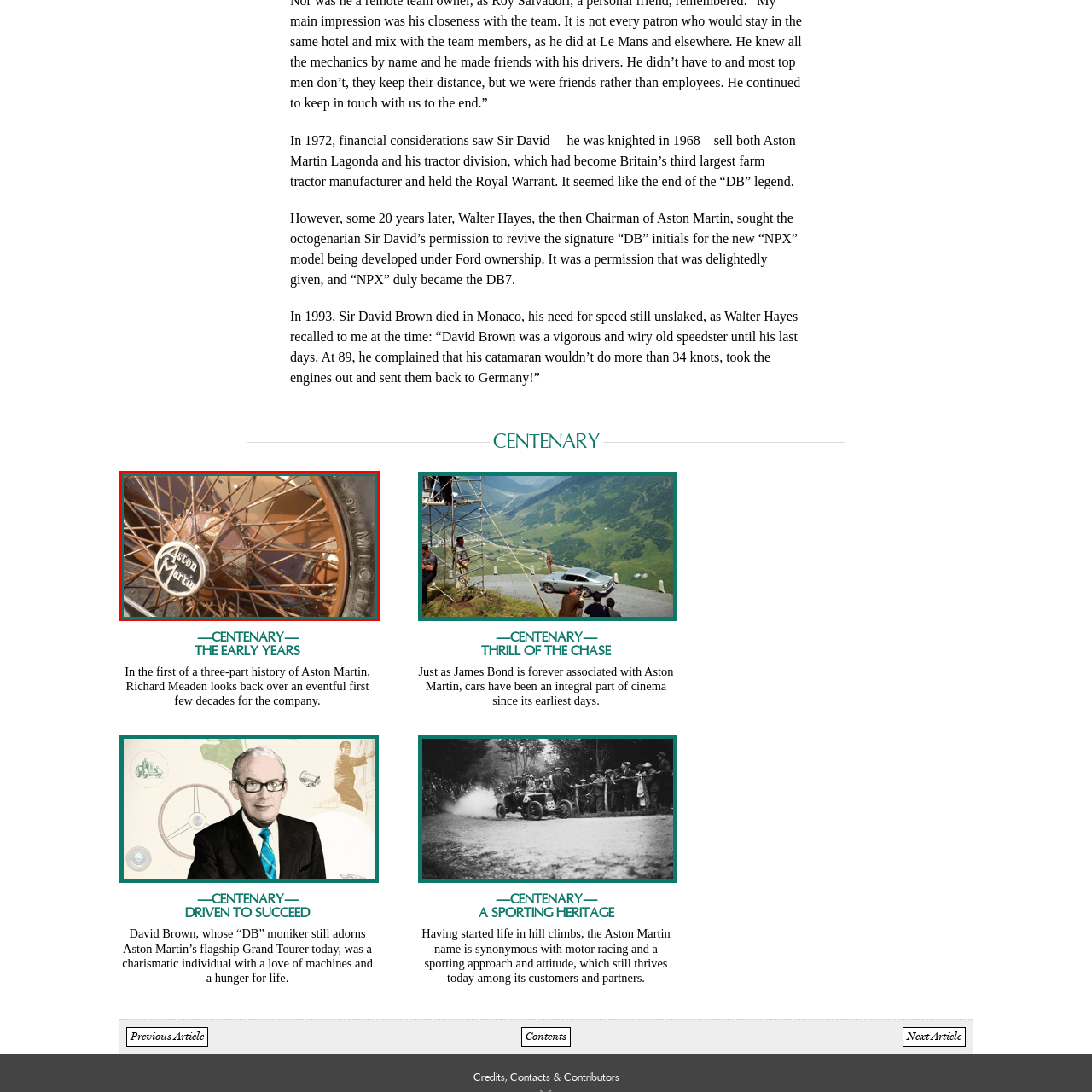What reflects the rich heritage of the brand? Focus on the image highlighted by the red bounding box and respond with a single word or a brief phrase.

The spokes